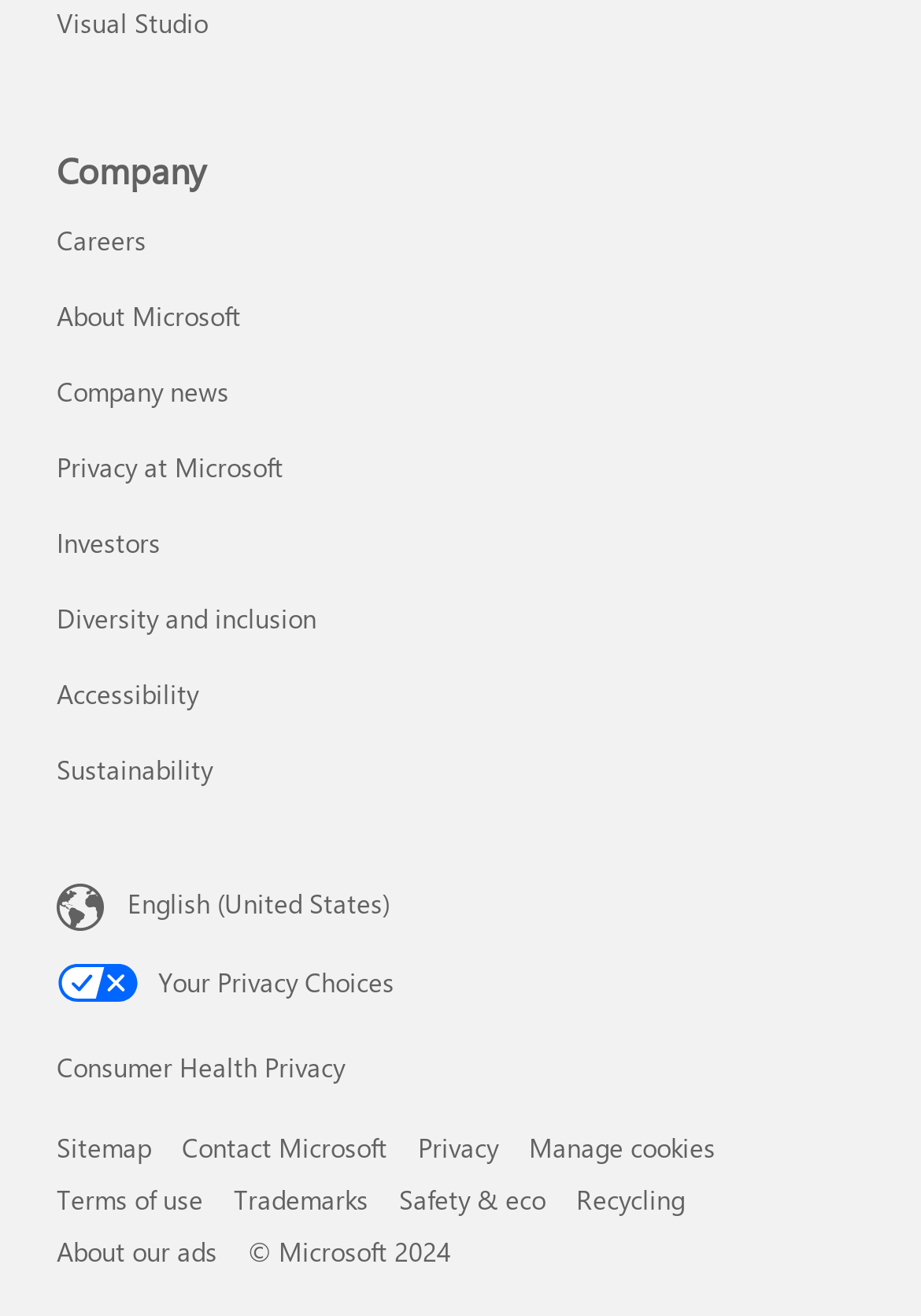Using a single word or phrase, answer the following question: 
How many language options are available on the webpage?

1